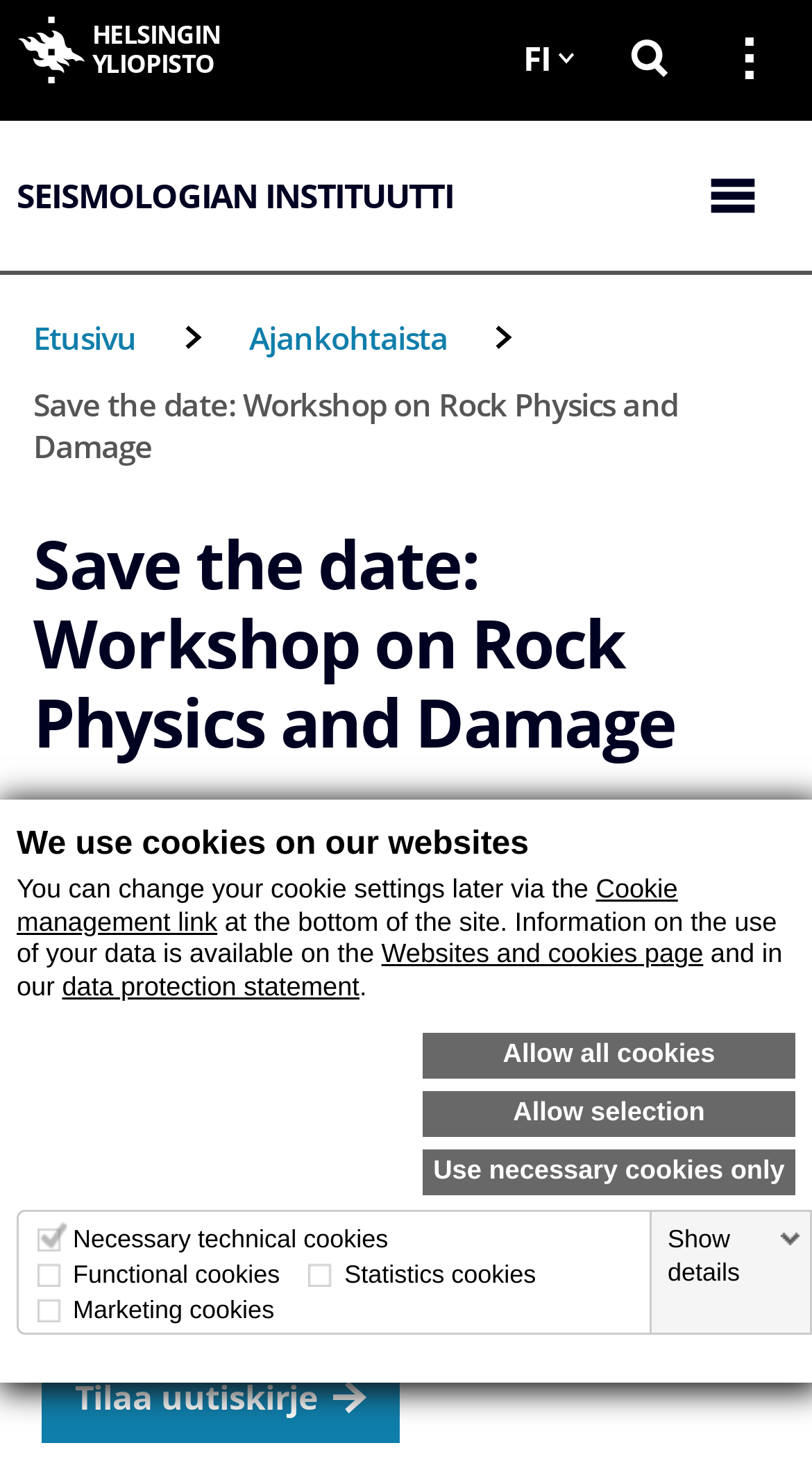Determine the bounding box coordinates of the section I need to click to execute the following instruction: "Search something". Provide the coordinates as four float numbers between 0 and 1, i.e., [left, top, right, bottom].

[0.744, 0.0, 0.856, 0.08]